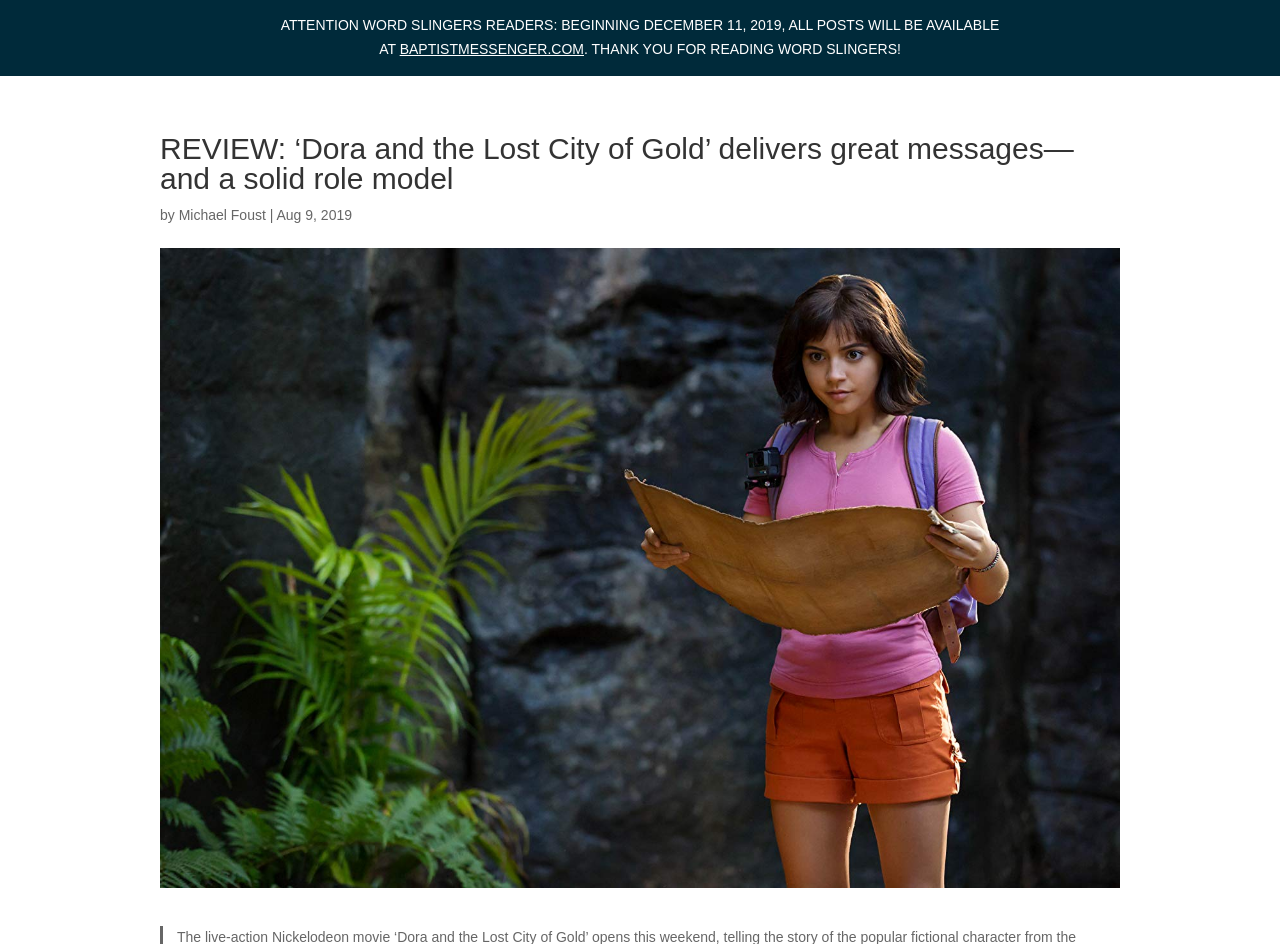What is the name of the website that the posts will be available at?
Your answer should be a single word or phrase derived from the screenshot.

BAPTISTMESSENGER.COM